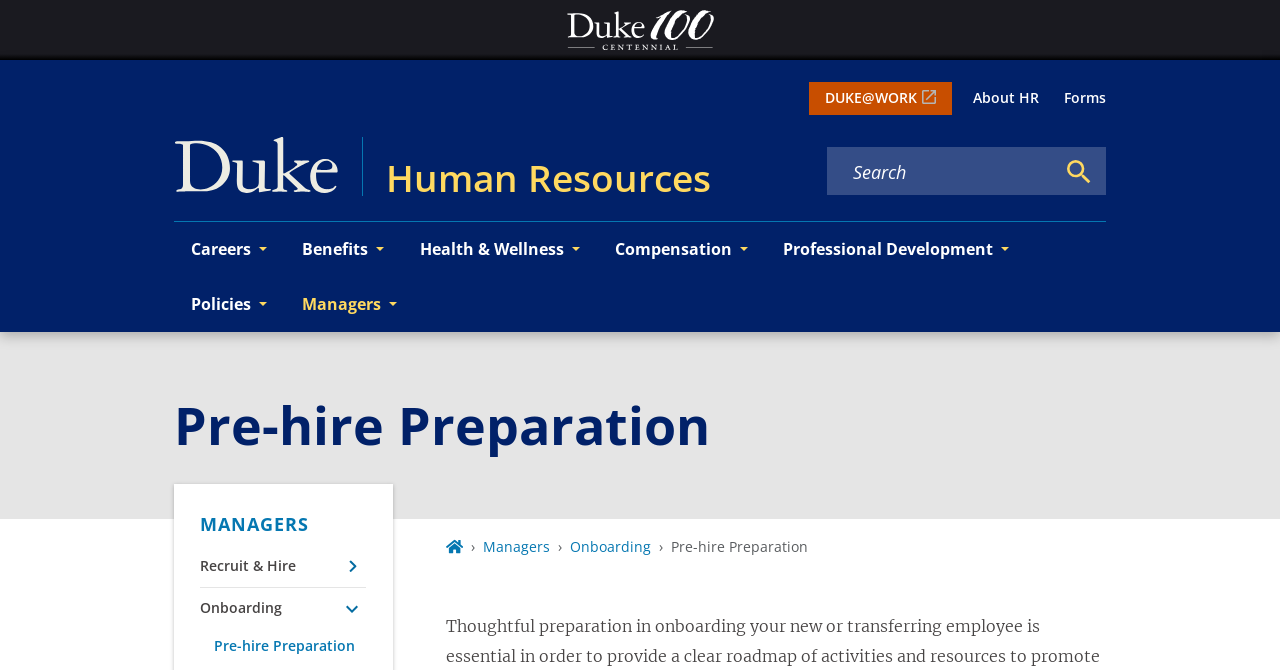Determine the bounding box coordinates of the clickable element to achieve the following action: 'Go to the Careers page'. Provide the coordinates as four float values between 0 and 1, formatted as [left, top, right, bottom].

[0.136, 0.331, 0.222, 0.413]